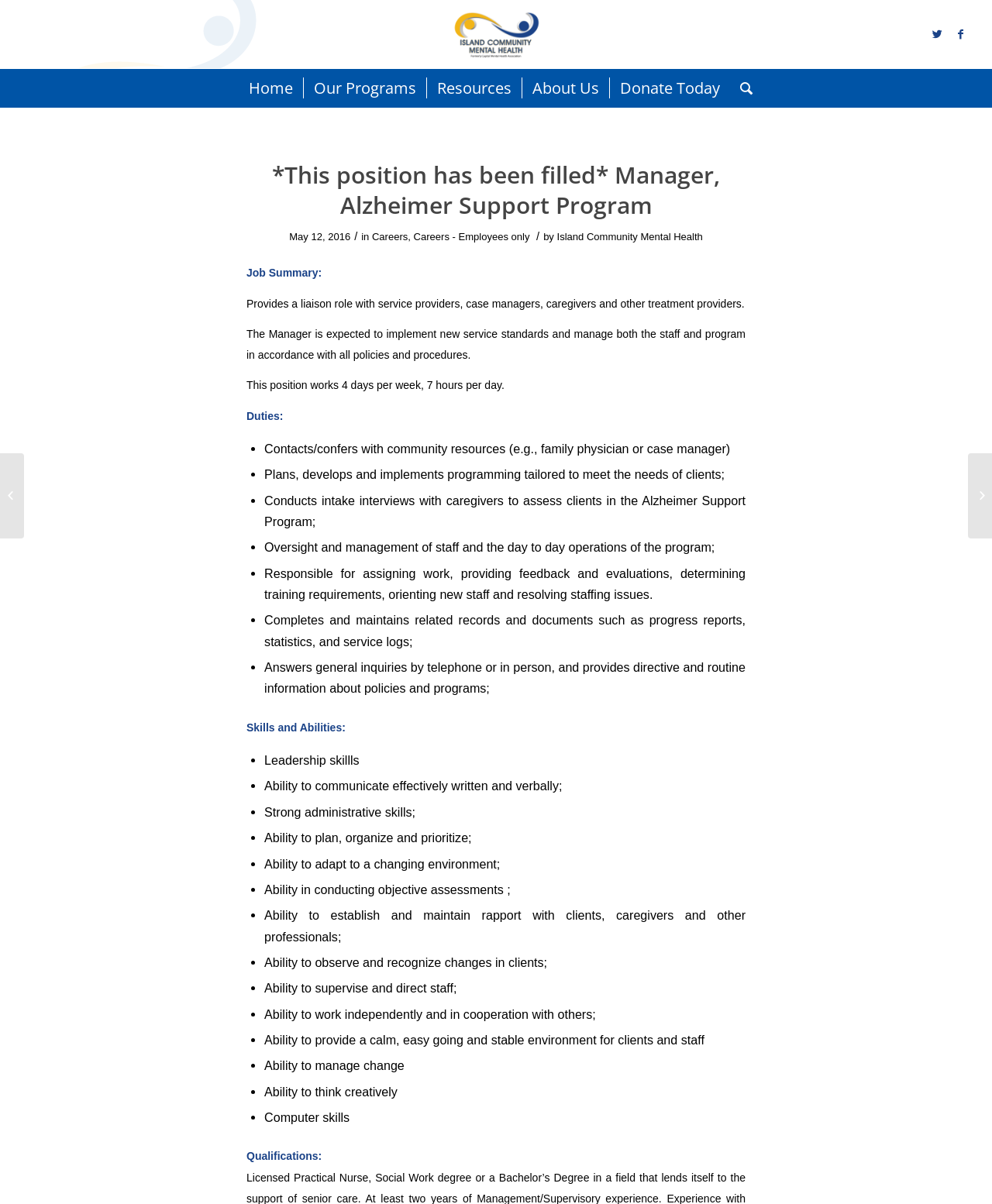For the given element description alt="Island Community Mental Health", determine the bounding box coordinates of the UI element. The coordinates should follow the format (top-left x, top-left y, bottom-right x, bottom-right y) and be within the range of 0 to 1.

[0.448, 0.0, 0.552, 0.057]